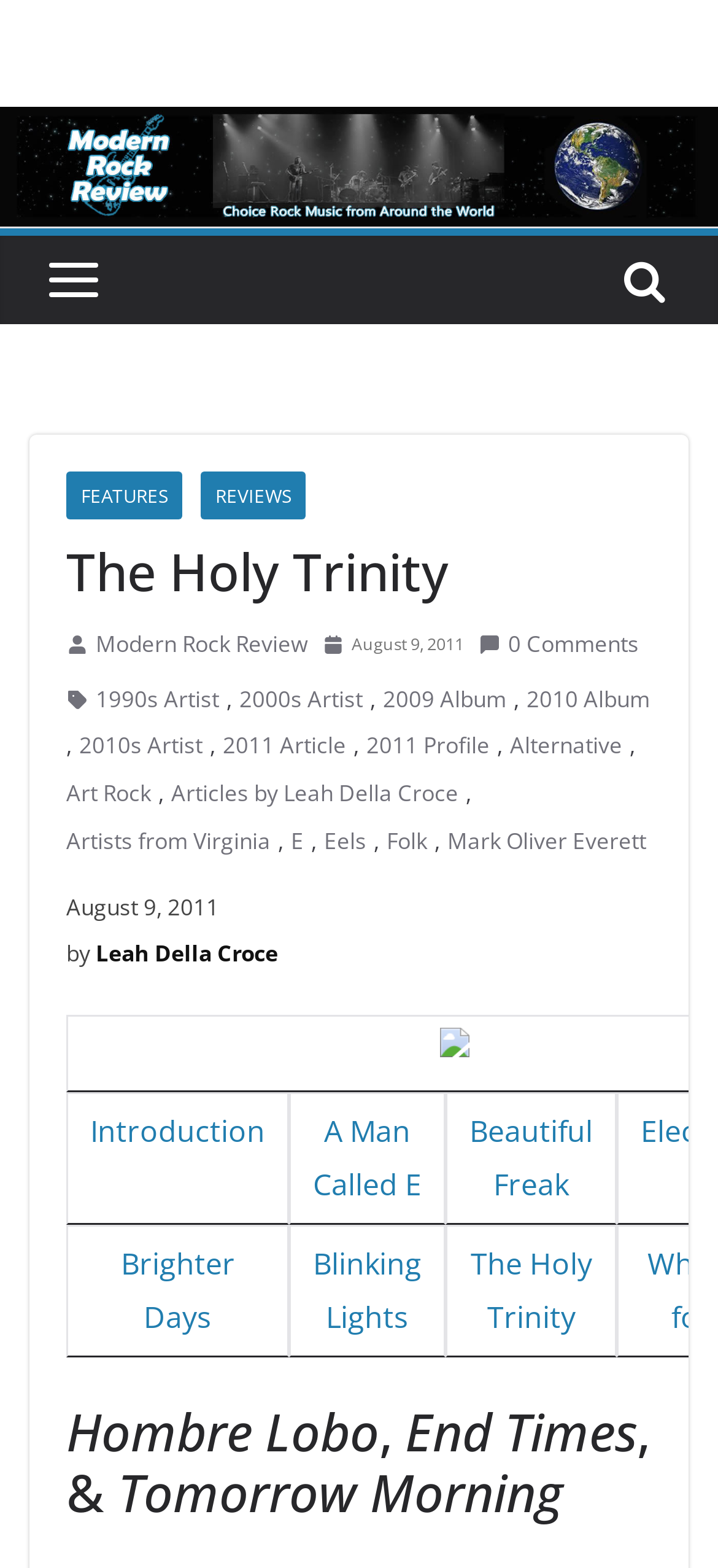Please identify the bounding box coordinates of the element that needs to be clicked to perform the following instruction: "Check the 'Retail Destination Live' link".

None